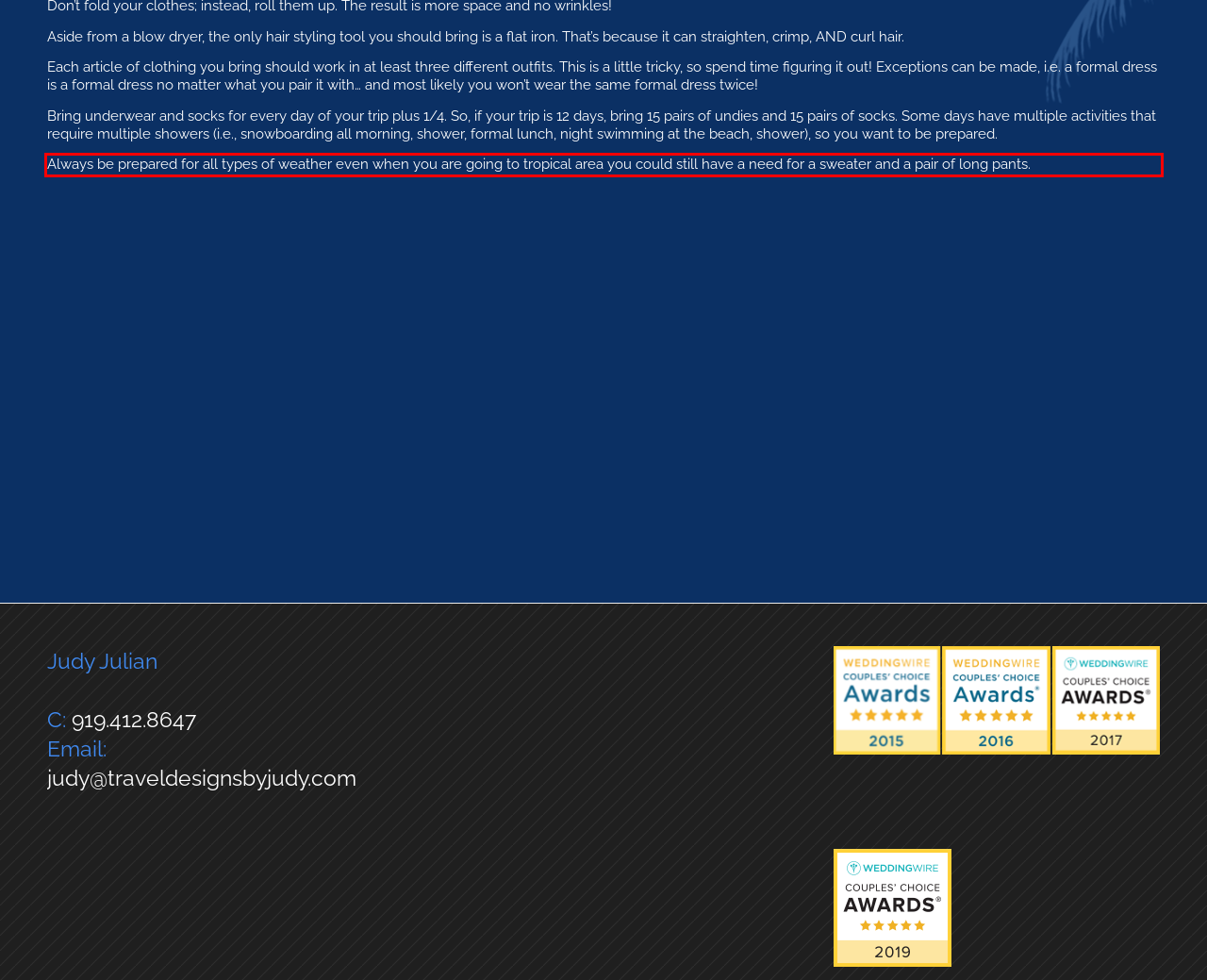Please examine the screenshot of the webpage and read the text present within the red rectangle bounding box.

Always be prepared for all types of weather even when you are going to tropical area you could still have a need for a sweater and a pair of long pants.